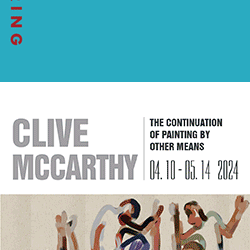Provide an in-depth description of the image.

The image features a promotional graphic for an art exhibit titled "Clive McCarthy: The Continuation of Painting by Other Means." The design is split into two sections: the upper part is a vibrant blue with the word "EXHIBITING" in bold red letters, suggesting a focus on art display or performance. Below this, the main text presents the artist's name, "CLIVE MCCARTHY," in large, bold gray letters, emphasizing his prominence. The exhibit dates are also included, running from April 10 to May 14, 2024. In the background, colorful abstract figures engage in a dynamic composition, reflecting a playful and expressive style that hints at McCarthy's artistic approach. This graphic likely serves to attract visitors to the exhibit, highlighting both the artist and the nature of the work on display.